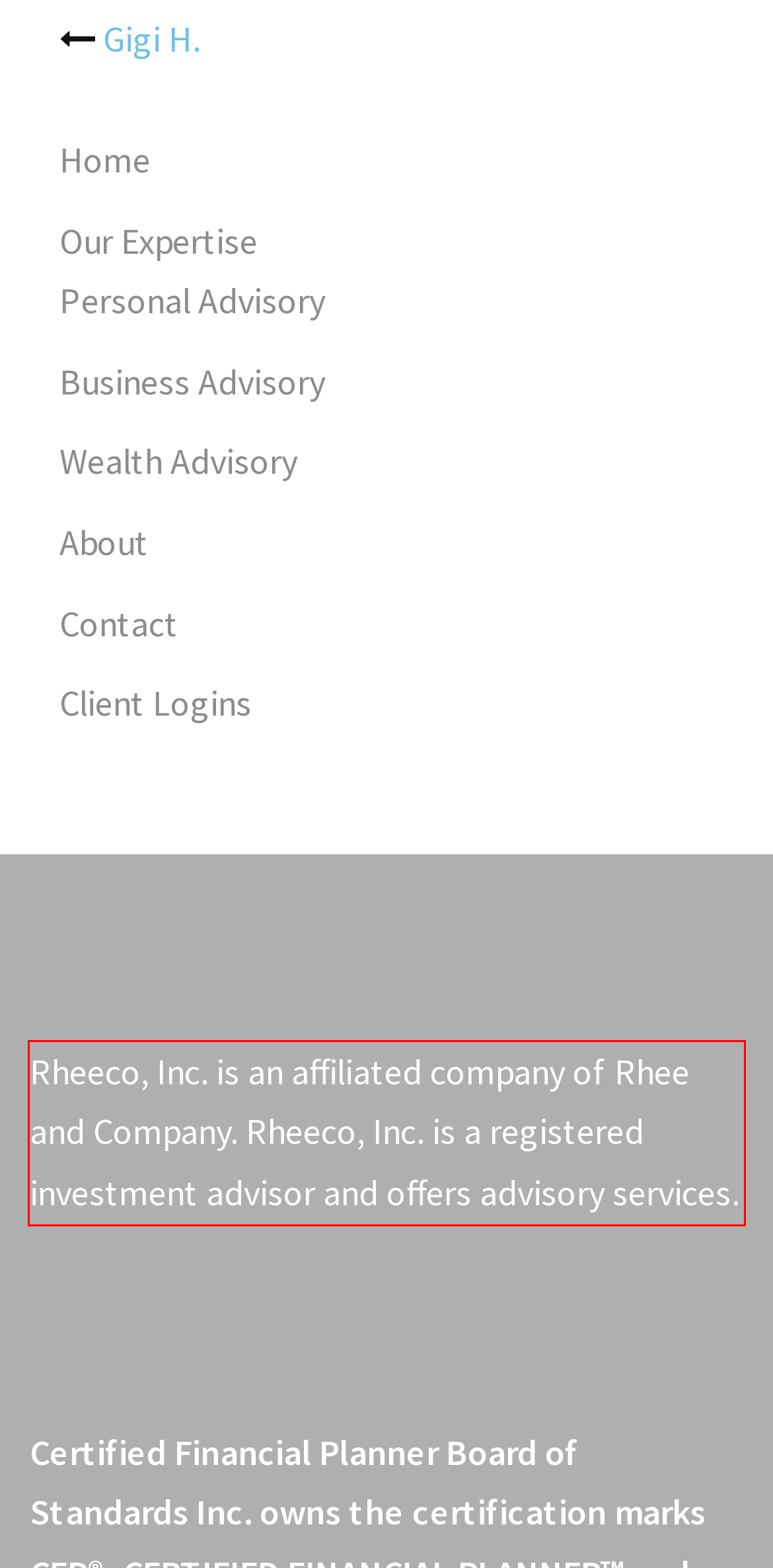You are given a screenshot of a webpage with a UI element highlighted by a red bounding box. Please perform OCR on the text content within this red bounding box.

Rheeco, Inc. is an affiliated company of Rhee and Company. Rheeco, Inc. is a registered investment advisor and offers advisory services.